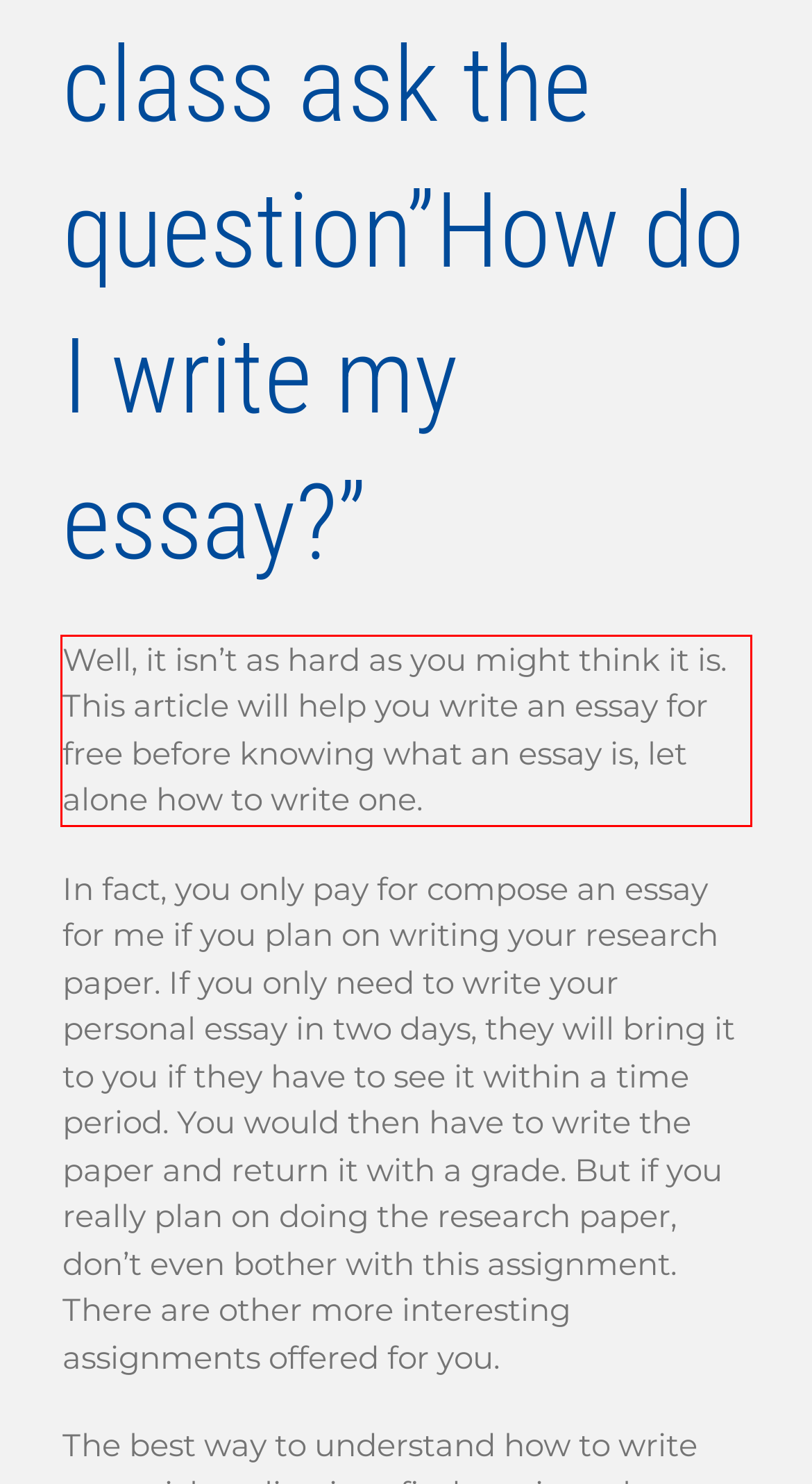Please perform OCR on the text content within the red bounding box that is highlighted in the provided webpage screenshot.

Well, it isn’t as hard as you might think it is. This article will help you write an essay for free before knowing what an essay is, let alone how to write one.